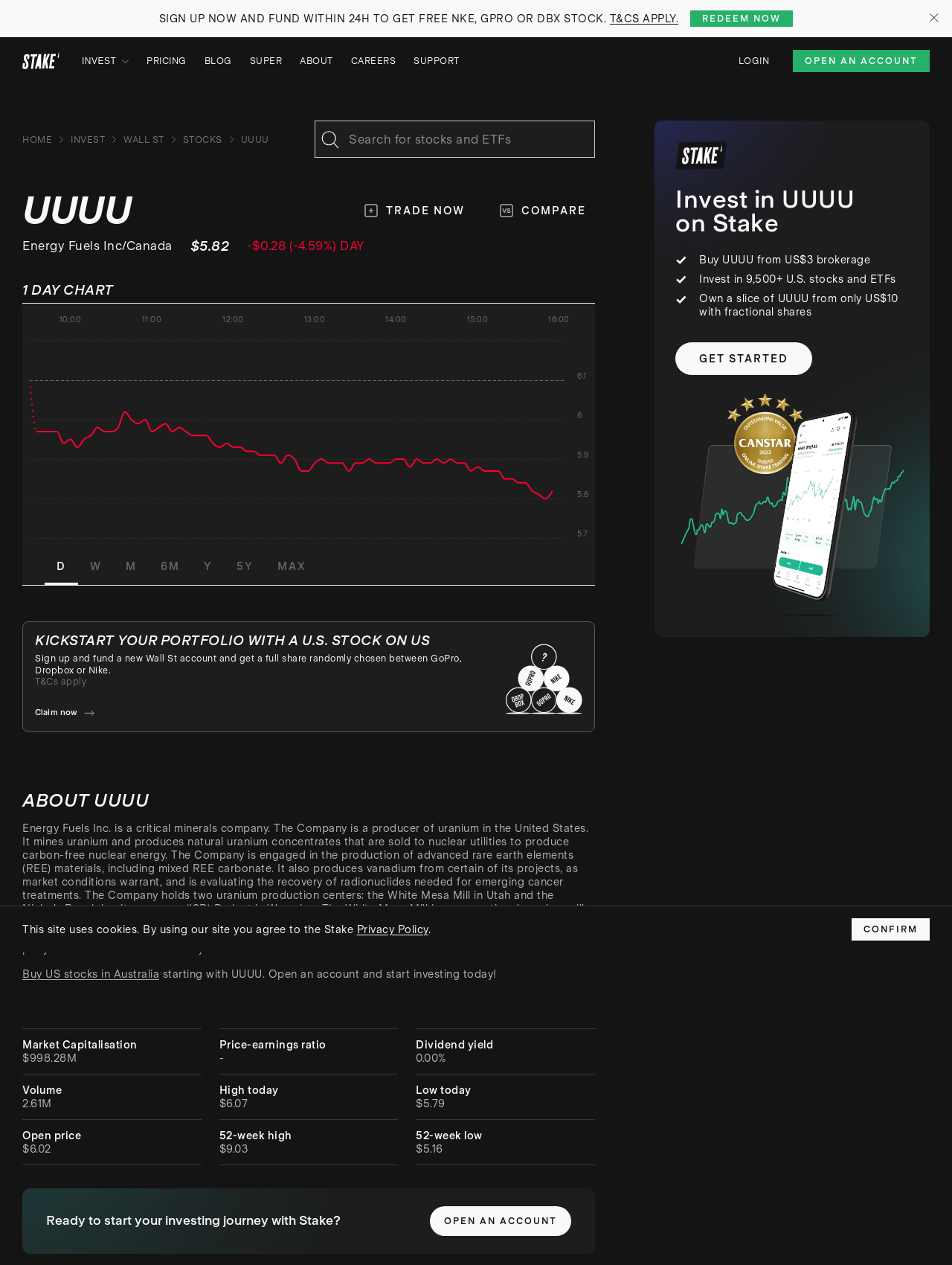Please identify the bounding box coordinates of the element's region that should be clicked to execute the following instruction: "Open an account". The bounding box coordinates must be four float numbers between 0 and 1, i.e., [left, top, right, bottom].

[0.833, 0.039, 0.977, 0.057]